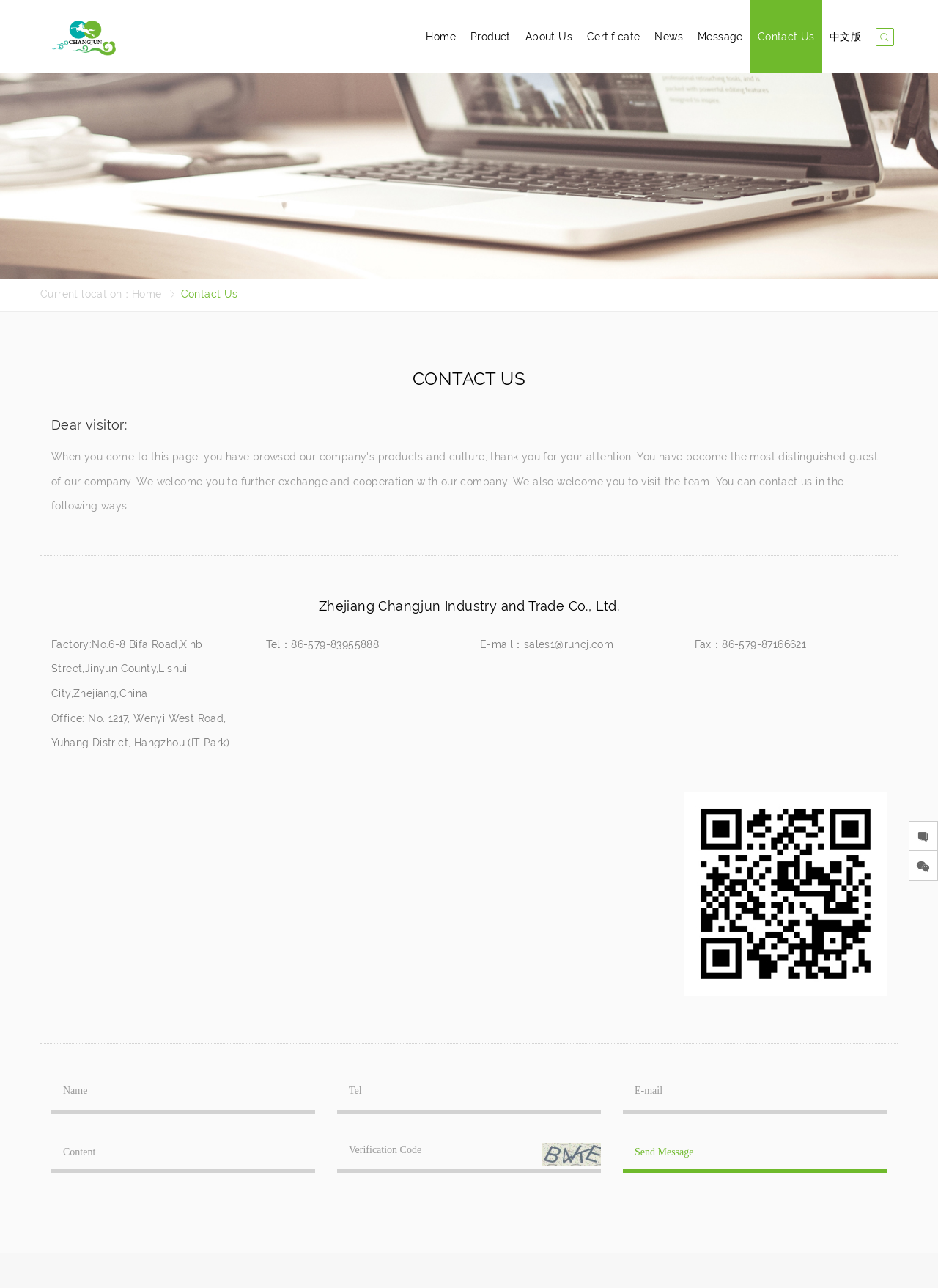Pinpoint the bounding box coordinates of the area that should be clicked to complete the following instruction: "Contact Us". The coordinates must be given as four float numbers between 0 and 1, i.e., [left, top, right, bottom].

[0.8, 0.0, 0.876, 0.057]